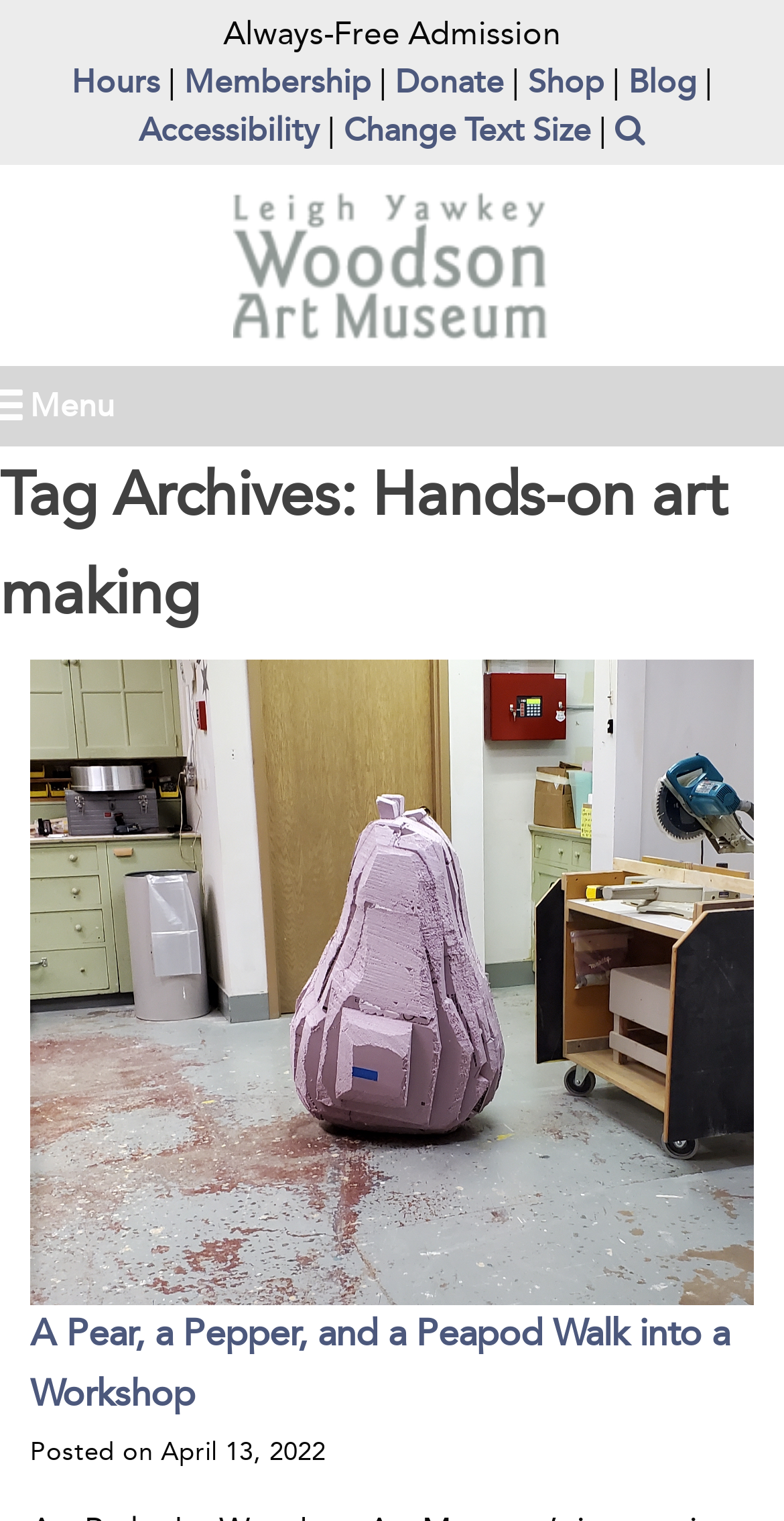Determine the bounding box coordinates of the element that should be clicked to execute the following command: "Visit the Blog".

[0.801, 0.041, 0.888, 0.066]